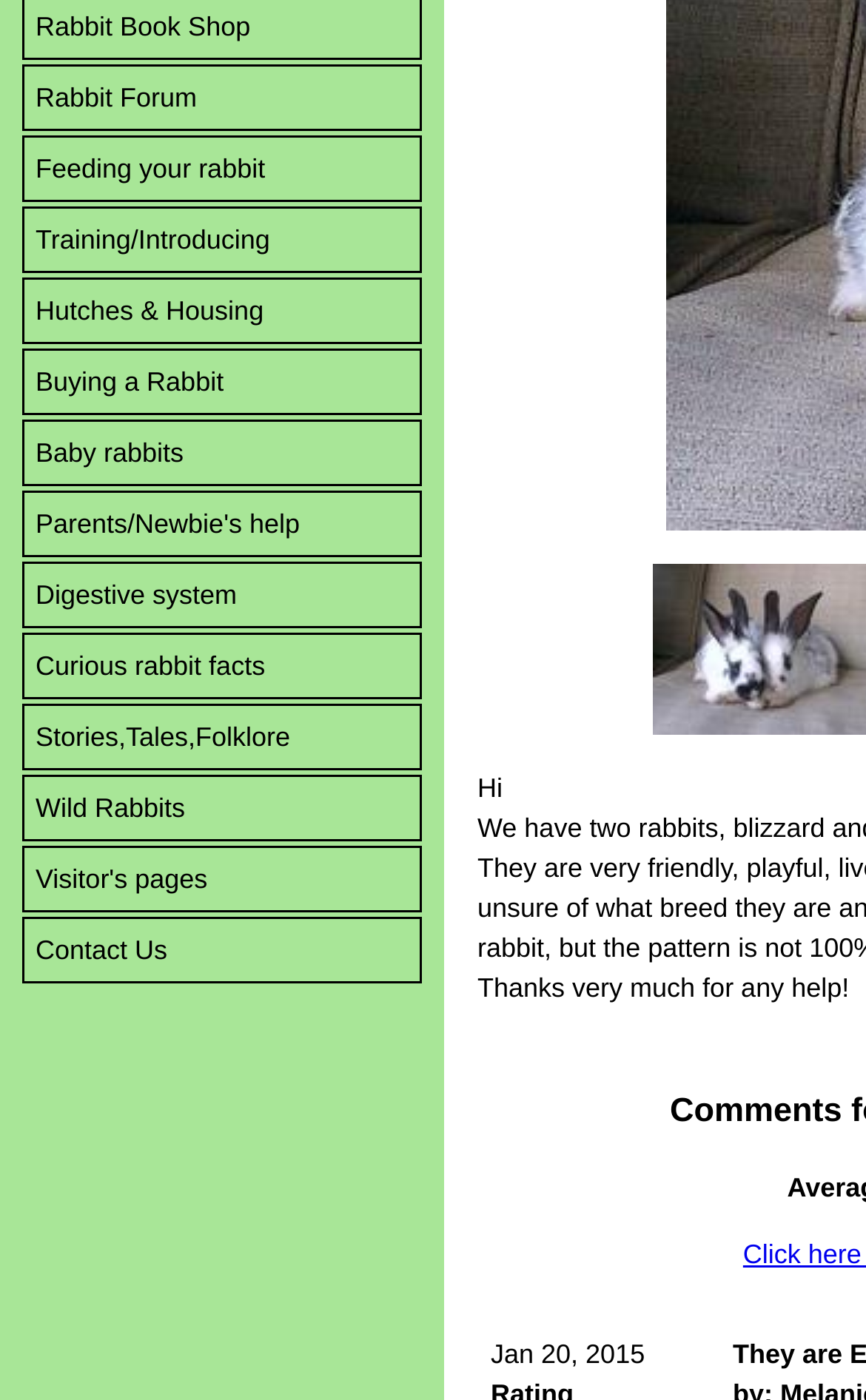Extract the bounding box coordinates of the UI element described by: "Stories,Tales,Folklore". The coordinates should include four float numbers ranging from 0 to 1, e.g., [left, top, right, bottom].

[0.026, 0.503, 0.487, 0.55]